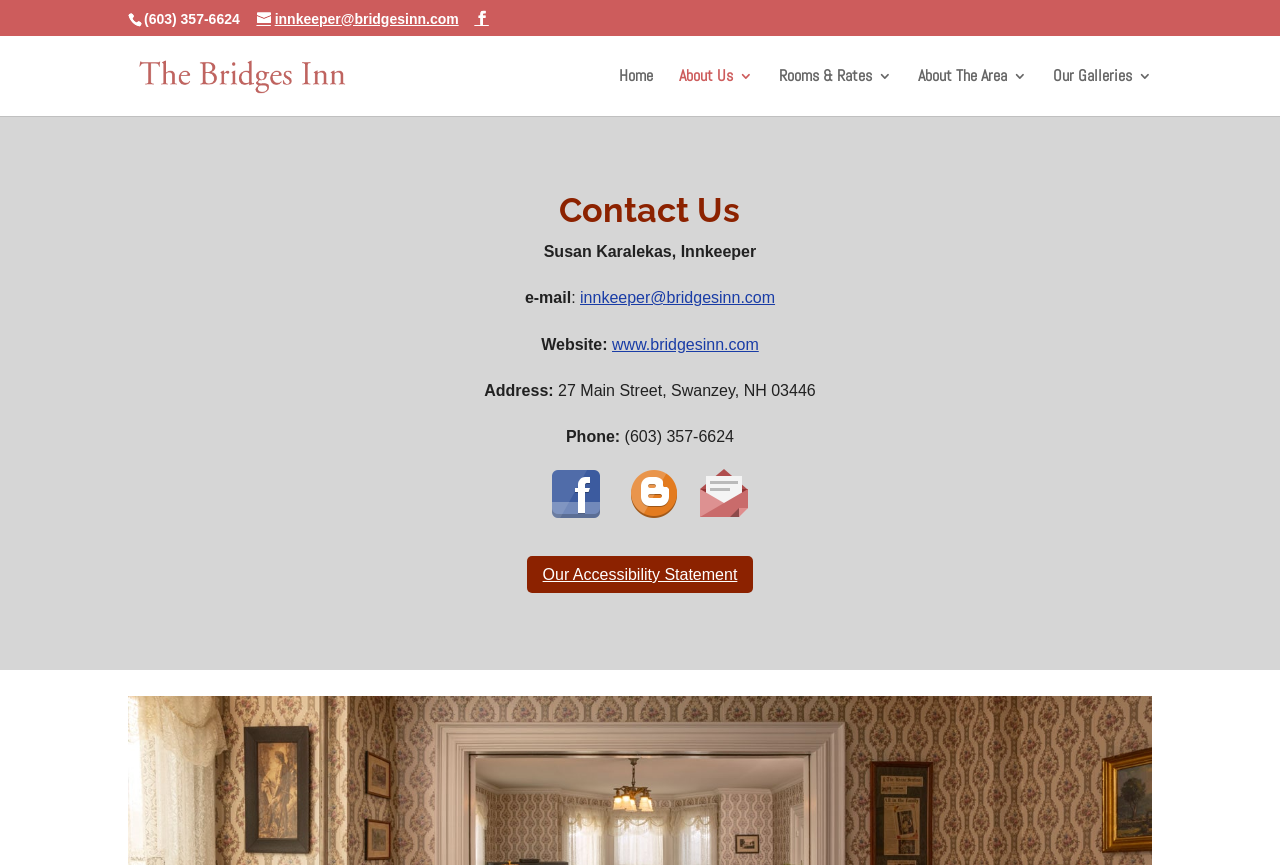Determine the bounding box coordinates of the element that should be clicked to execute the following command: "Visit the website".

[0.478, 0.388, 0.593, 0.408]